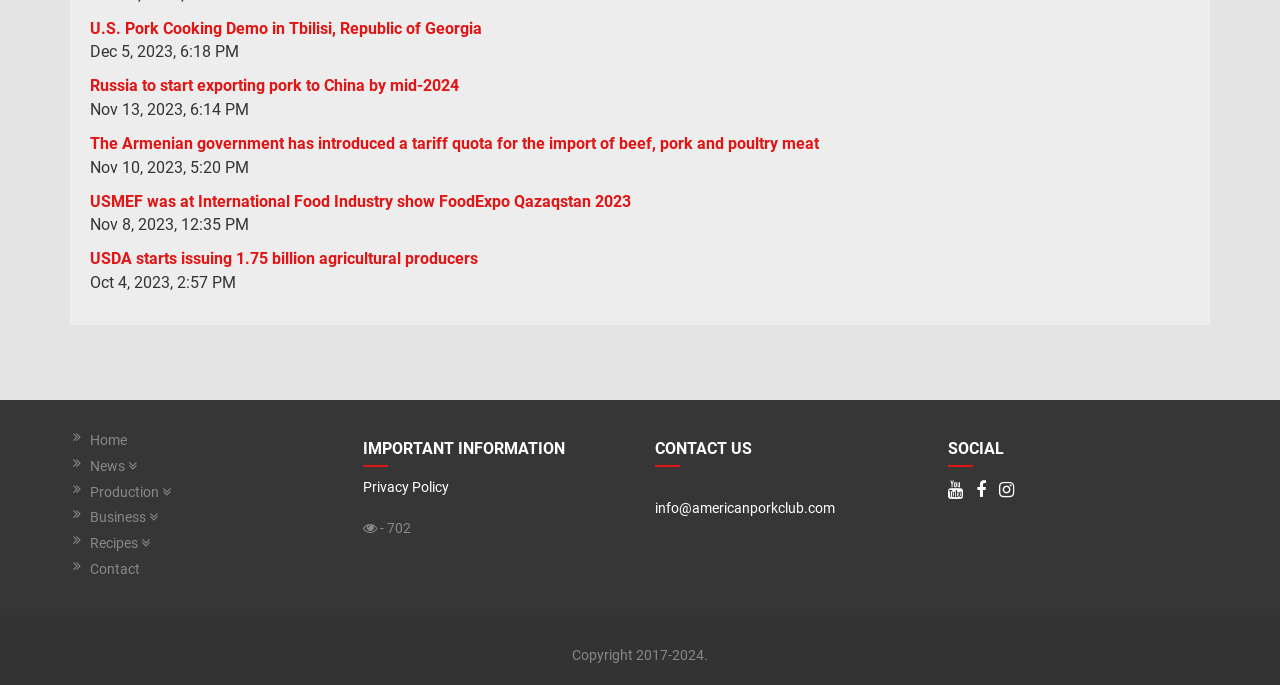From the element description Privacy Policy, predict the bounding box coordinates of the UI element. The coordinates must be specified in the format (top-left x, top-left y, bottom-right x, bottom-right y) and should be within the 0 to 1 range.

[0.283, 0.7, 0.35, 0.723]